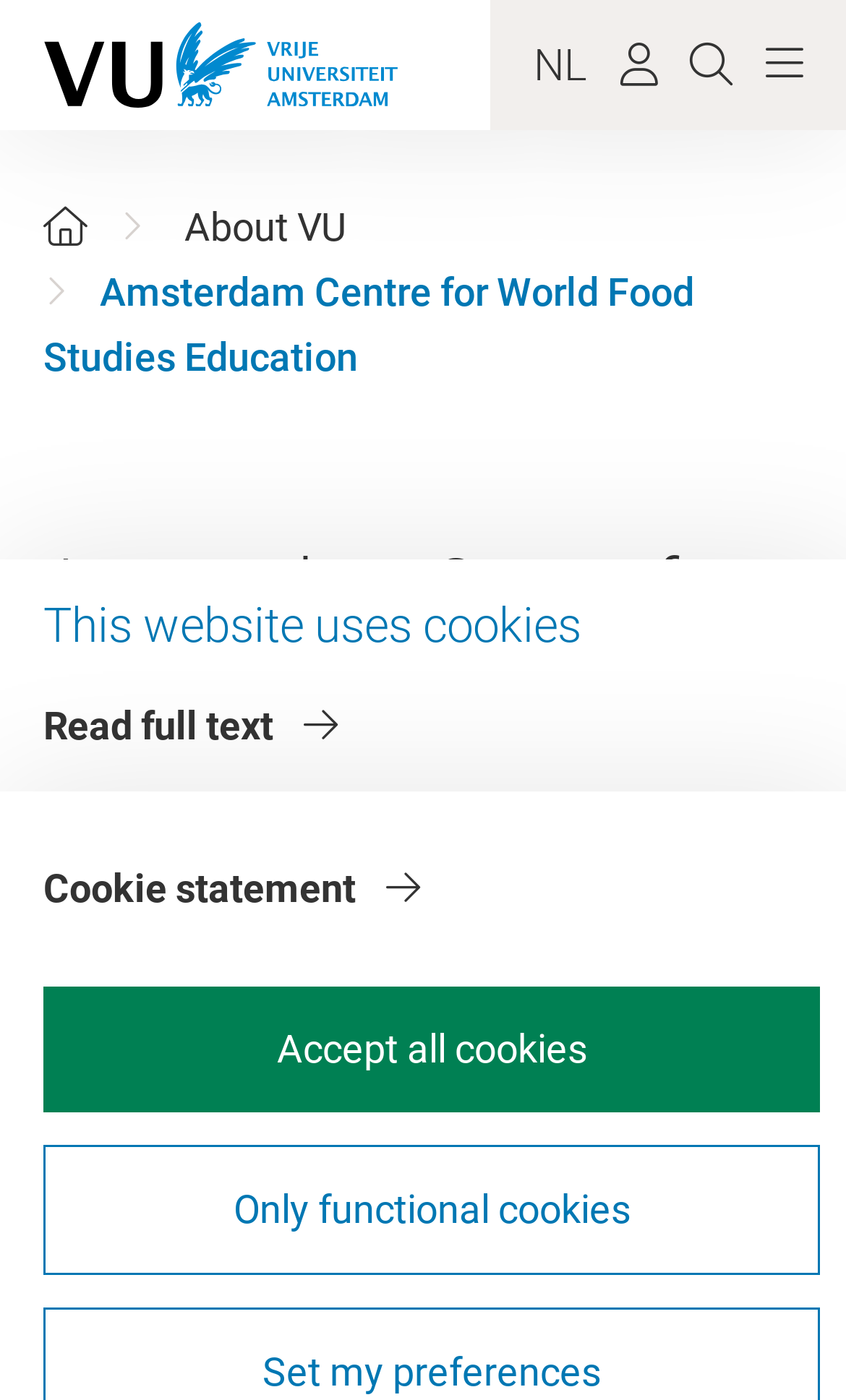Based on the visual content of the image, answer the question thoroughly: What is the current language of the webpage?

The current language of the webpage can be determined by looking at the language switch option in the top-right corner of the webpage, which displays 'NL'.